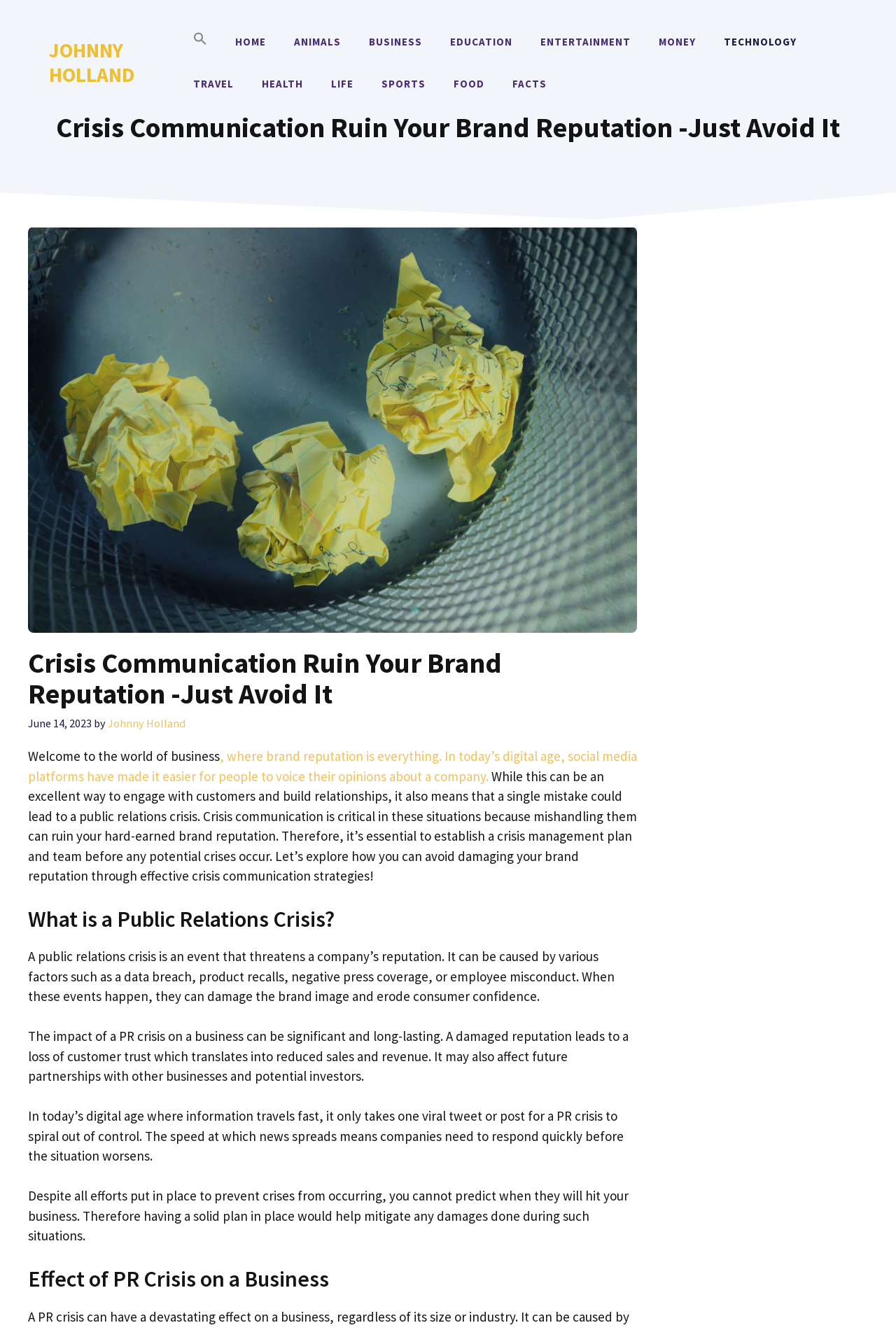Determine the bounding box coordinates of the target area to click to execute the following instruction: "Click the HOME link."

[0.247, 0.016, 0.313, 0.047]